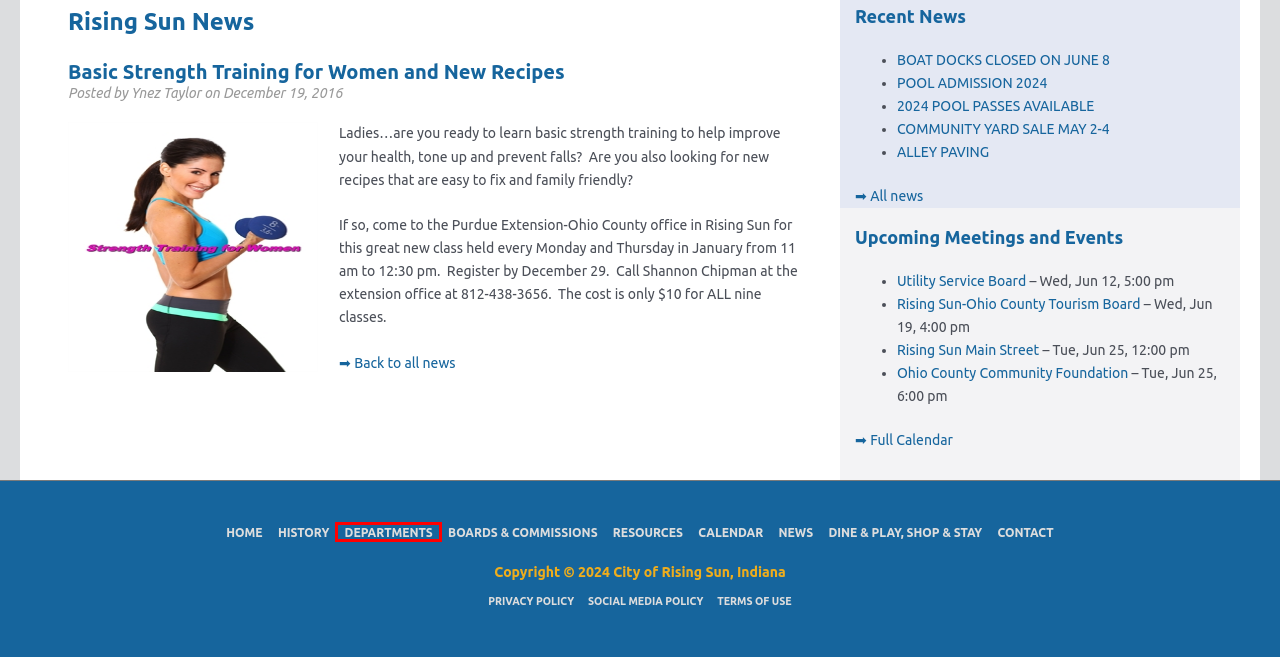You are given a screenshot of a webpage with a red rectangle bounding box. Choose the best webpage description that matches the new webpage after clicking the element in the bounding box. Here are the candidates:
A. COMMUNITY YARD SALE  MAY 2-4 – City of Rising Sun, Indiana
B. Ohio County Community Foundation – City of Rising Sun, Indiana
C. Rising Sun Main Street – City of Rising Sun, Indiana
D. Rising Sun-Ohio County Tourism Board – City of Rising Sun, Indiana
E. BOAT DOCKS CLOSED ON JUNE 8 – City of Rising Sun, Indiana
F. Social Media Policy – City of Rising Sun, Indiana
G. Mayor and City Administration – City of Rising Sun, Indiana
H. Terms Of Use – City of Rising Sun, Indiana

G